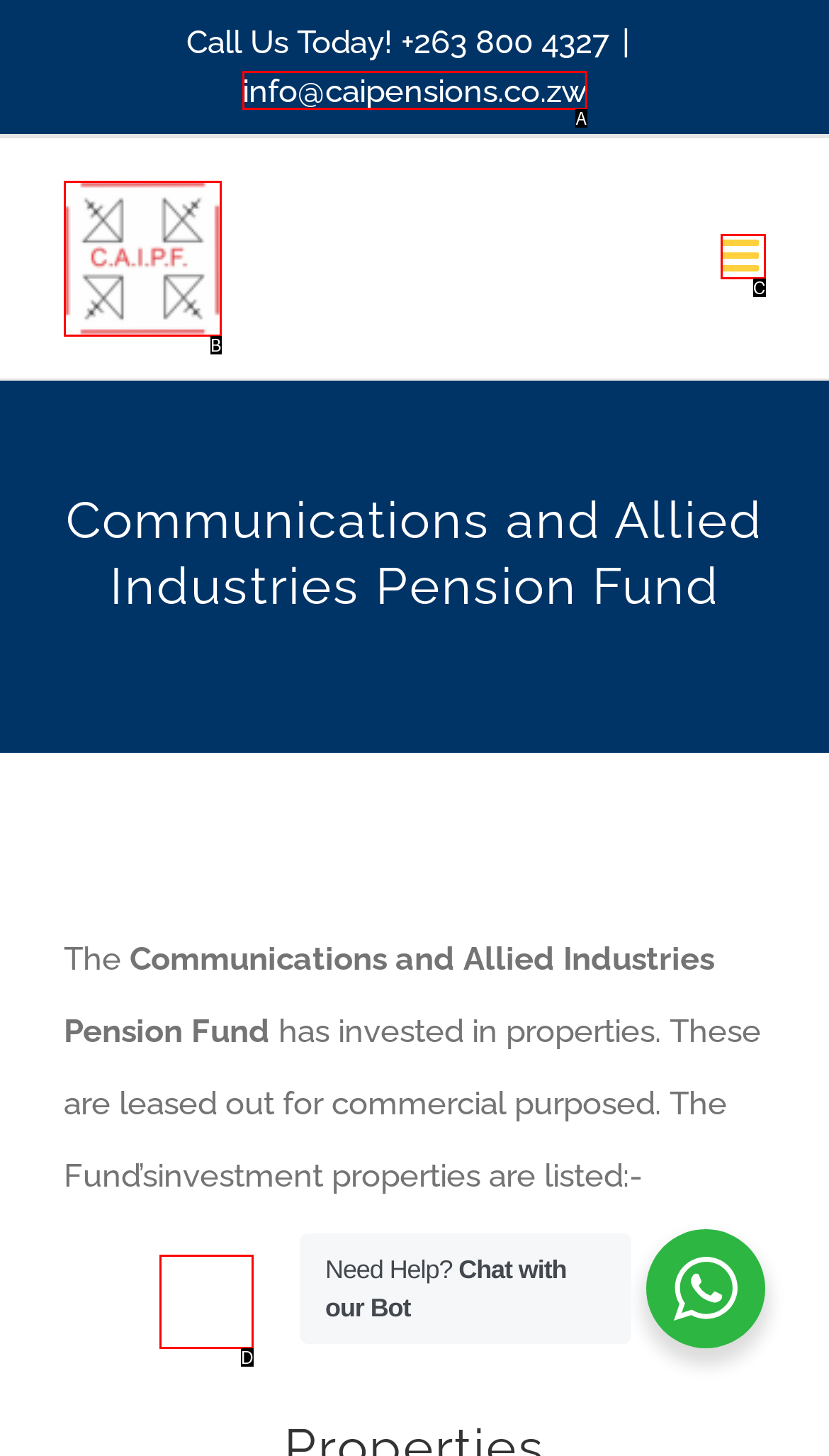Choose the option that matches the following description: aria-label="Toggle mobile menu"
Reply with the letter of the selected option directly.

C